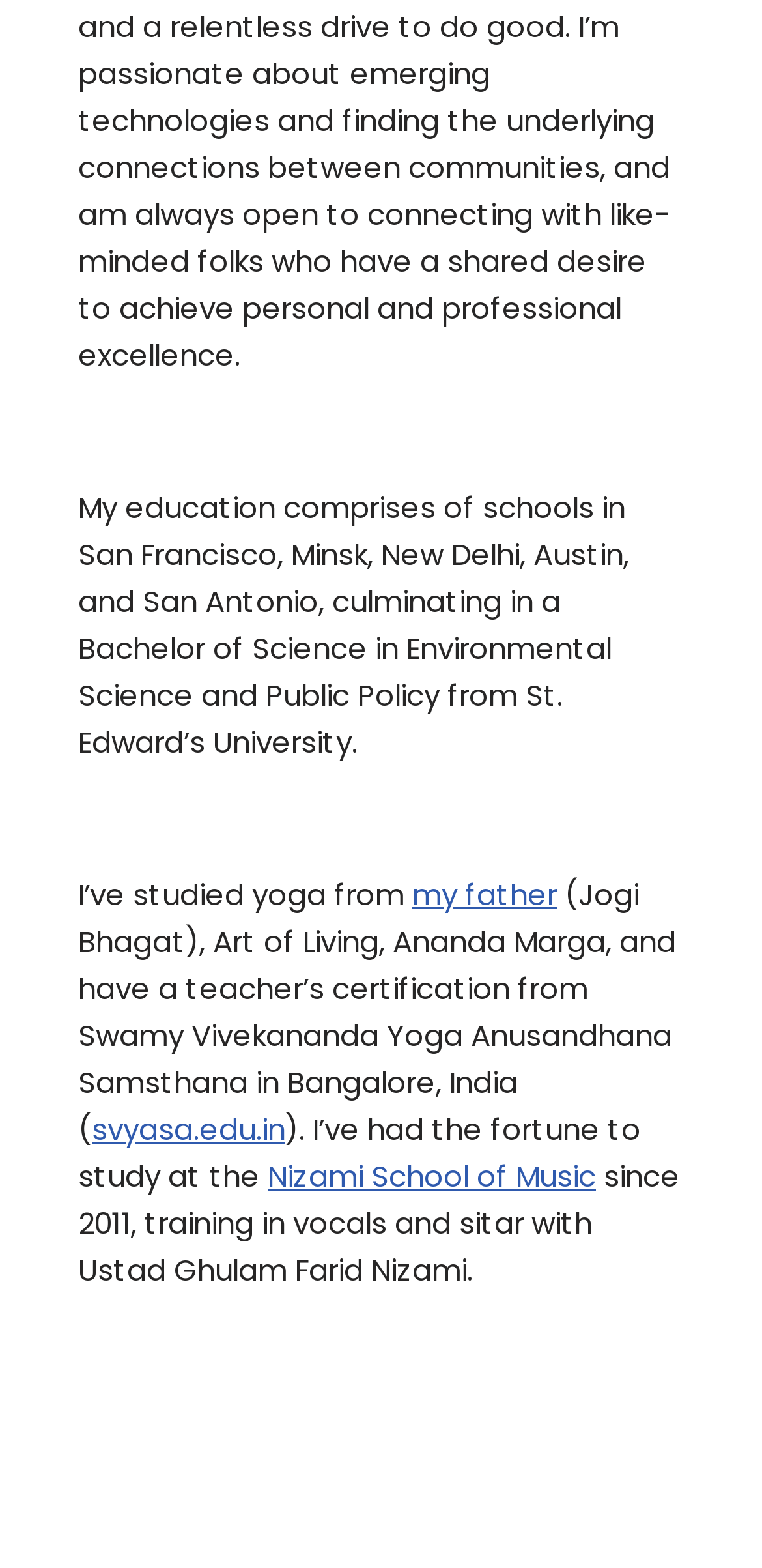Who taught the author yoga?
Please answer the question as detailed as possible.

The author mentions that they studied yoga from their father, as stated in the sentence 'I’ve studied yoga from my father...'